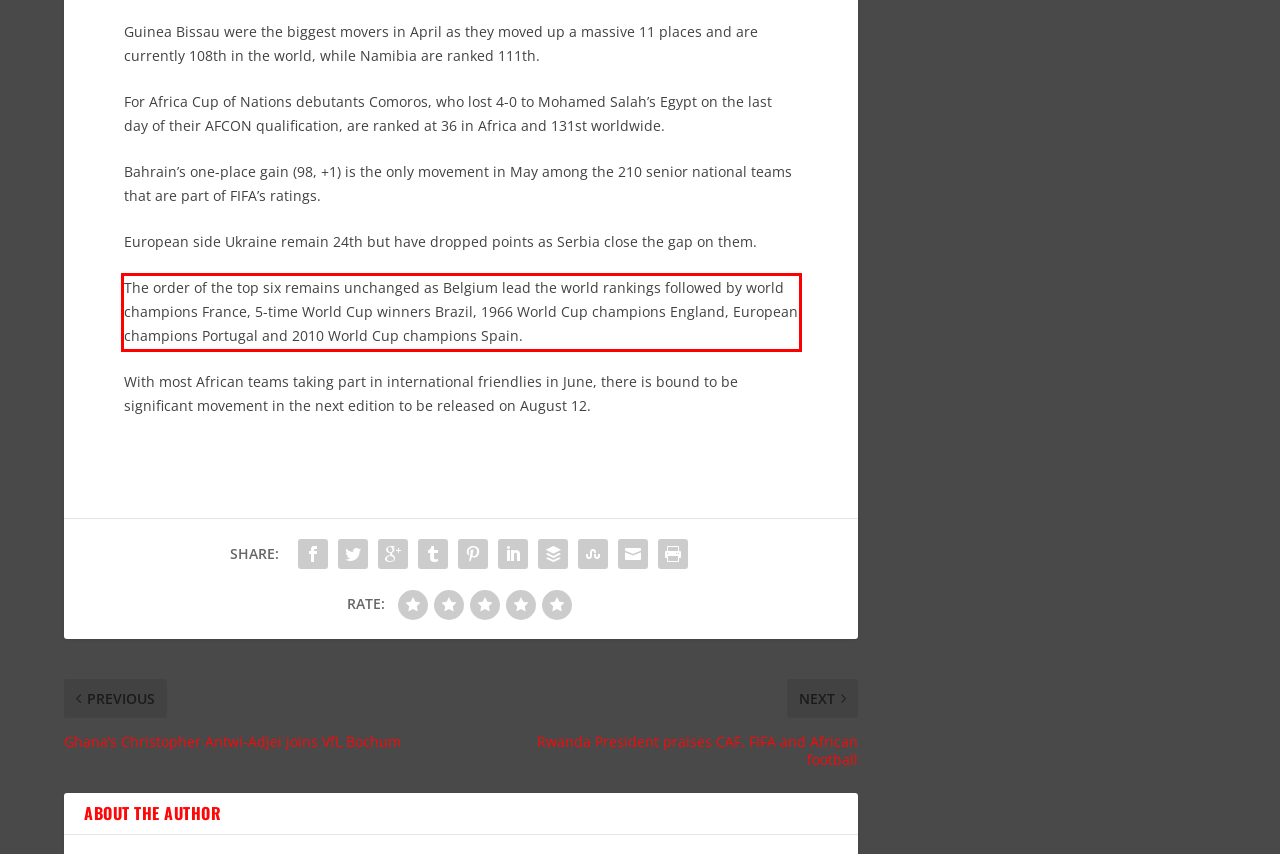You have a screenshot of a webpage where a UI element is enclosed in a red rectangle. Perform OCR to capture the text inside this red rectangle.

The order of the top six remains unchanged as Belgium lead the world rankings followed by world champions France, 5-time World Cup winners Brazil, 1966 World Cup champions England, European champions Portugal and 2010 World Cup champions Spain.